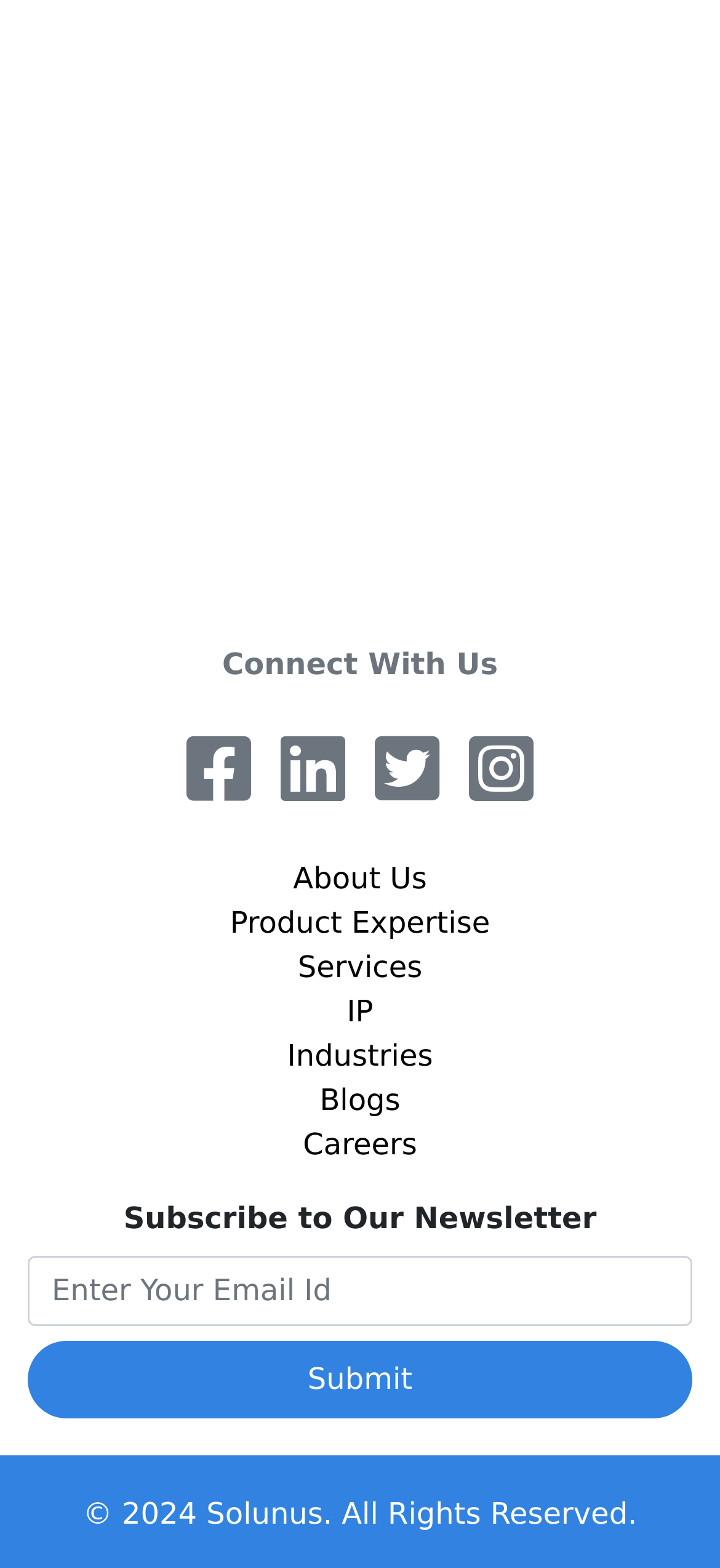Provide a single word or phrase to answer the given question: 
What is the last menu item?

Careers